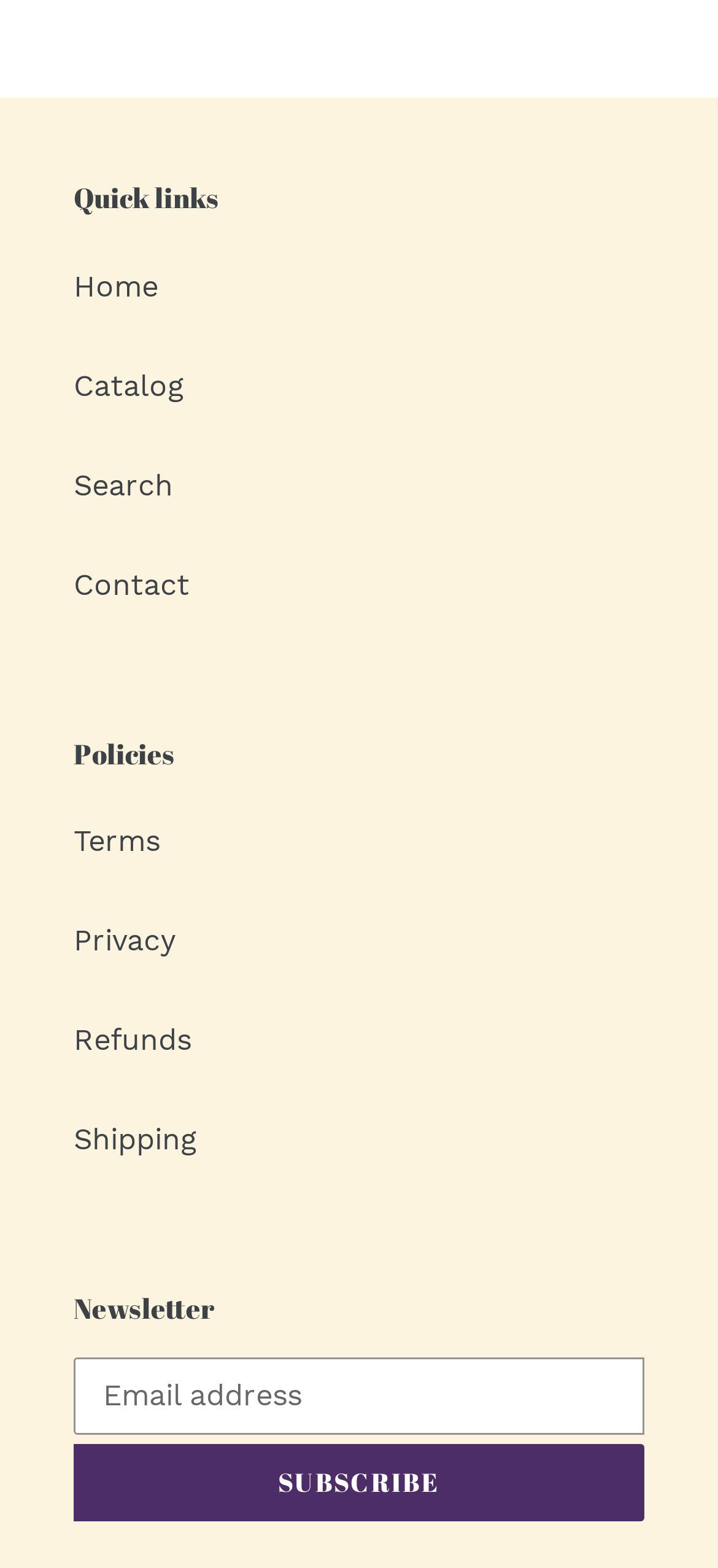Locate the bounding box coordinates of the area to click to fulfill this instruction: "contact us". The bounding box should be presented as four float numbers between 0 and 1, in the order [left, top, right, bottom].

[0.103, 0.362, 0.264, 0.384]